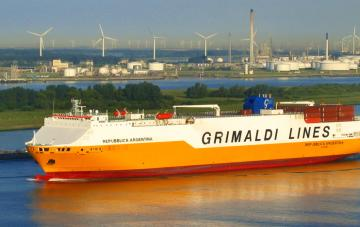Offer an in-depth caption of the image, mentioning all notable aspects.

The image features a vibrant Grimaldi Lines ferry, prominently showcasing its striking orange and white colors as it navigates through tranquil waters. This vessel, characterized by the clearly visible "GRIMALDI LINES" inscription on its side, represents one of the key ferry services operating in the Mediterranean, providing essential transportation between various regions, including routes integral to Portuguese travel culture. Behind the ferry, a scenic backdrop of wind turbines and industrial facilities hints at the blend of natural and man-made elements typical of coastal regions. Grimaldi Lines is known for prioritizing convenience, comfort, and affordability, making ferries a popular choice for travelers seeking reliable transit options. This image is part of a broader narrative about ferry services in Portugal, highlighting their significance in connecting different areas and enhancing the travel experience for both locals and tourists.